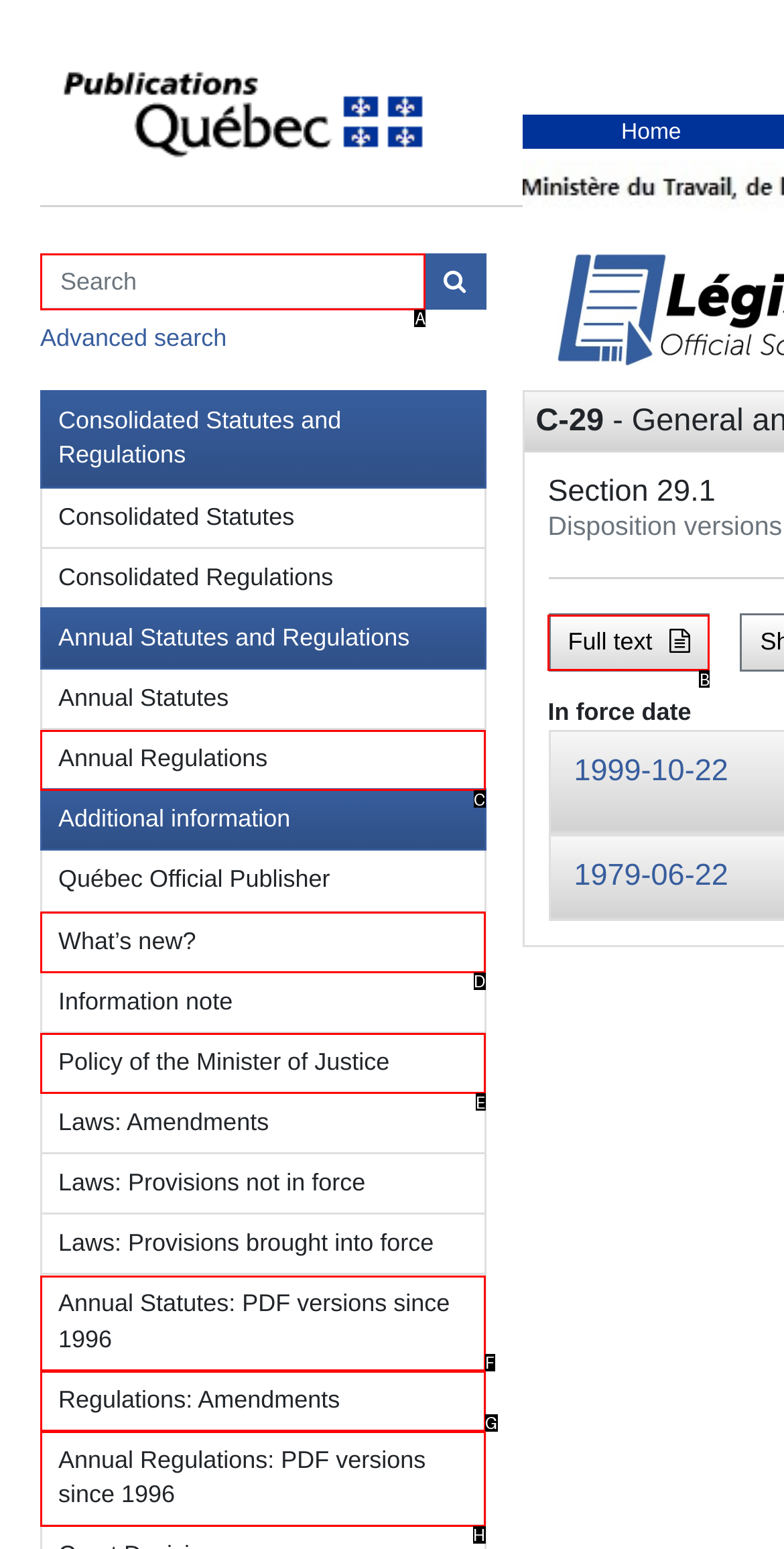Point out the correct UI element to click to carry out this instruction: View full text
Answer with the letter of the chosen option from the provided choices directly.

B